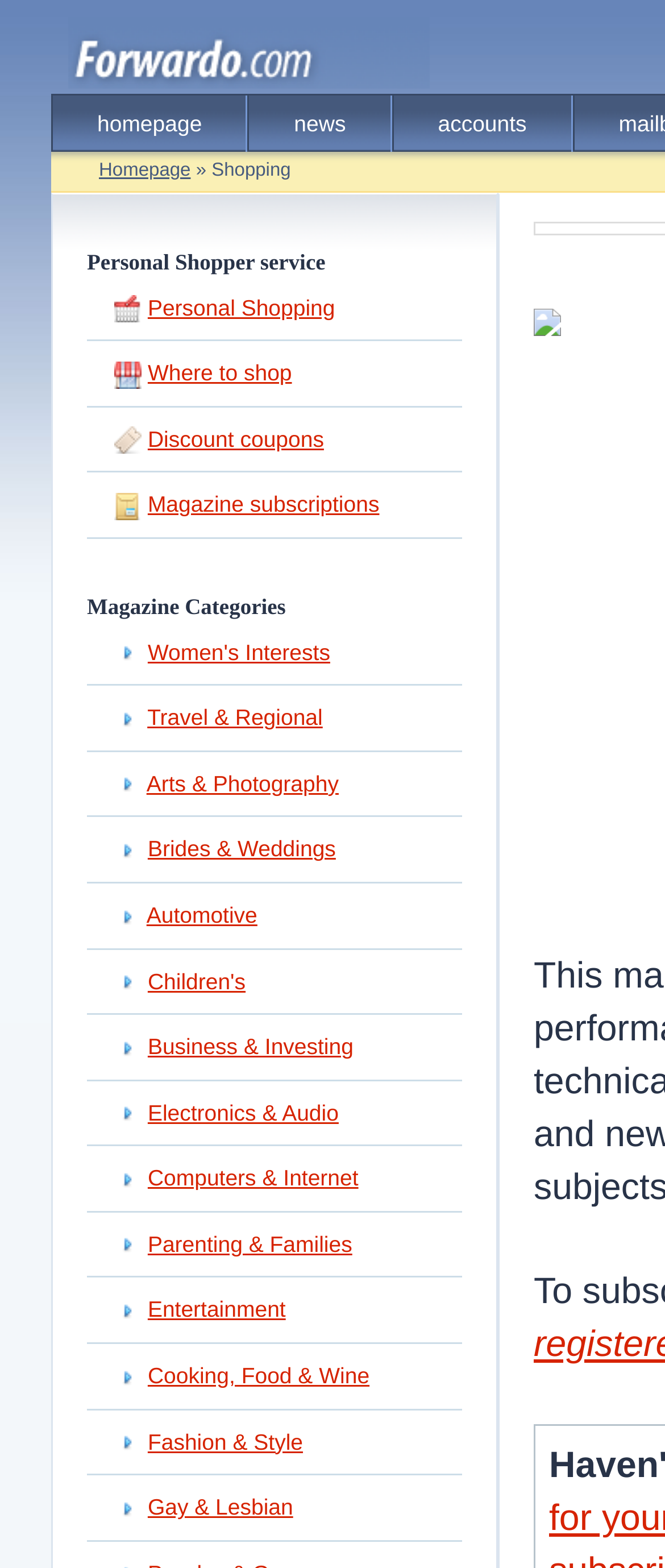Please locate the bounding box coordinates for the element that should be clicked to achieve the following instruction: "go to homepage". Ensure the coordinates are given as four float numbers between 0 and 1, i.e., [left, top, right, bottom].

[0.079, 0.061, 0.37, 0.096]